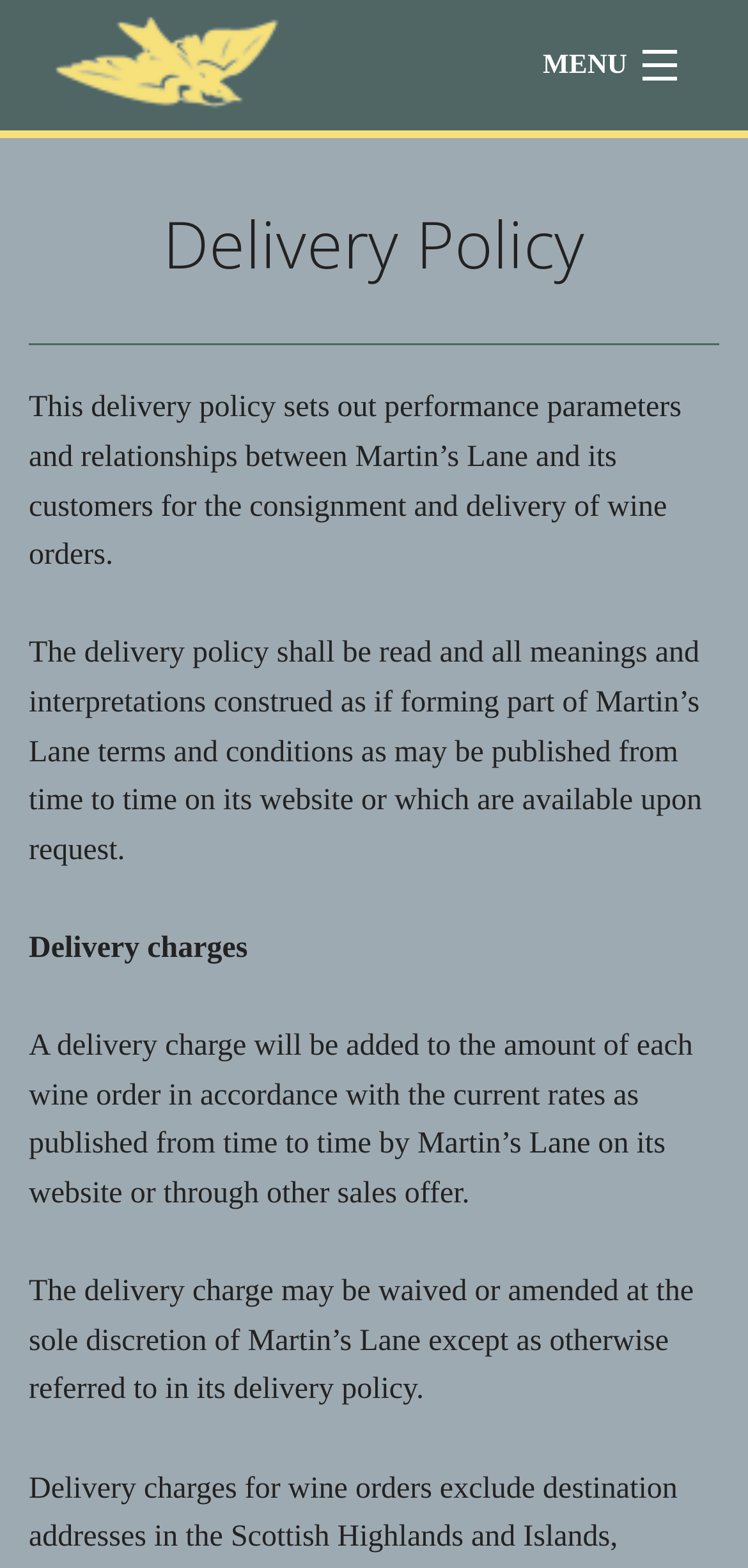What is the relationship between the delivery policy and Martin's Lane terms and conditions?
Provide a detailed answer to the question, using the image to inform your response.

The webpage states that 'The delivery policy shall be read and all meanings and interpretations construed as if forming part of Martin’s Lane terms and conditions as may be published from time to time on its website or which are available upon request.' This indicates that the delivery policy is part of Martin's Lane terms and conditions.